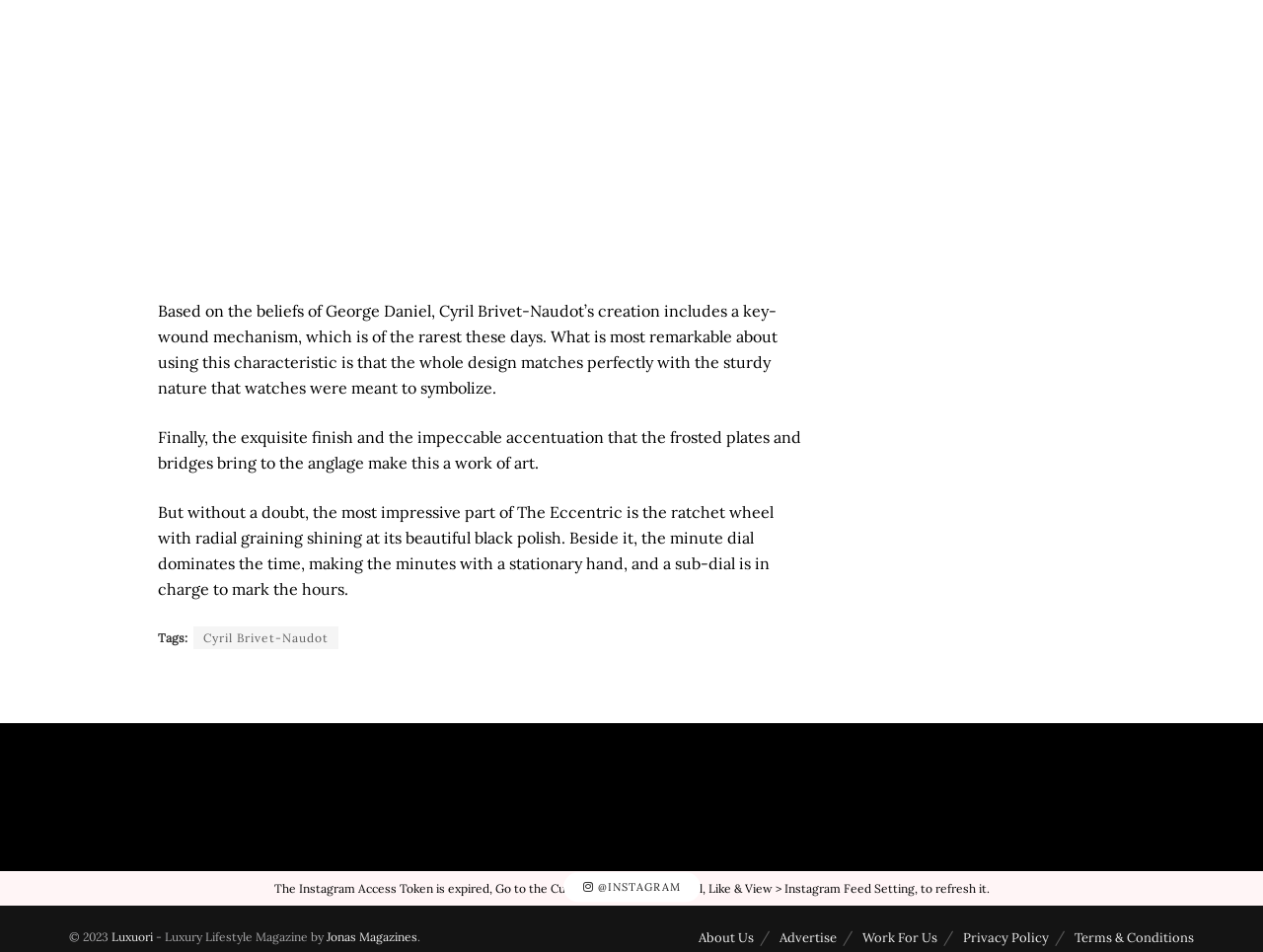Respond with a single word or phrase:
What is the name of the Instagram account?

@INSTAGRAM